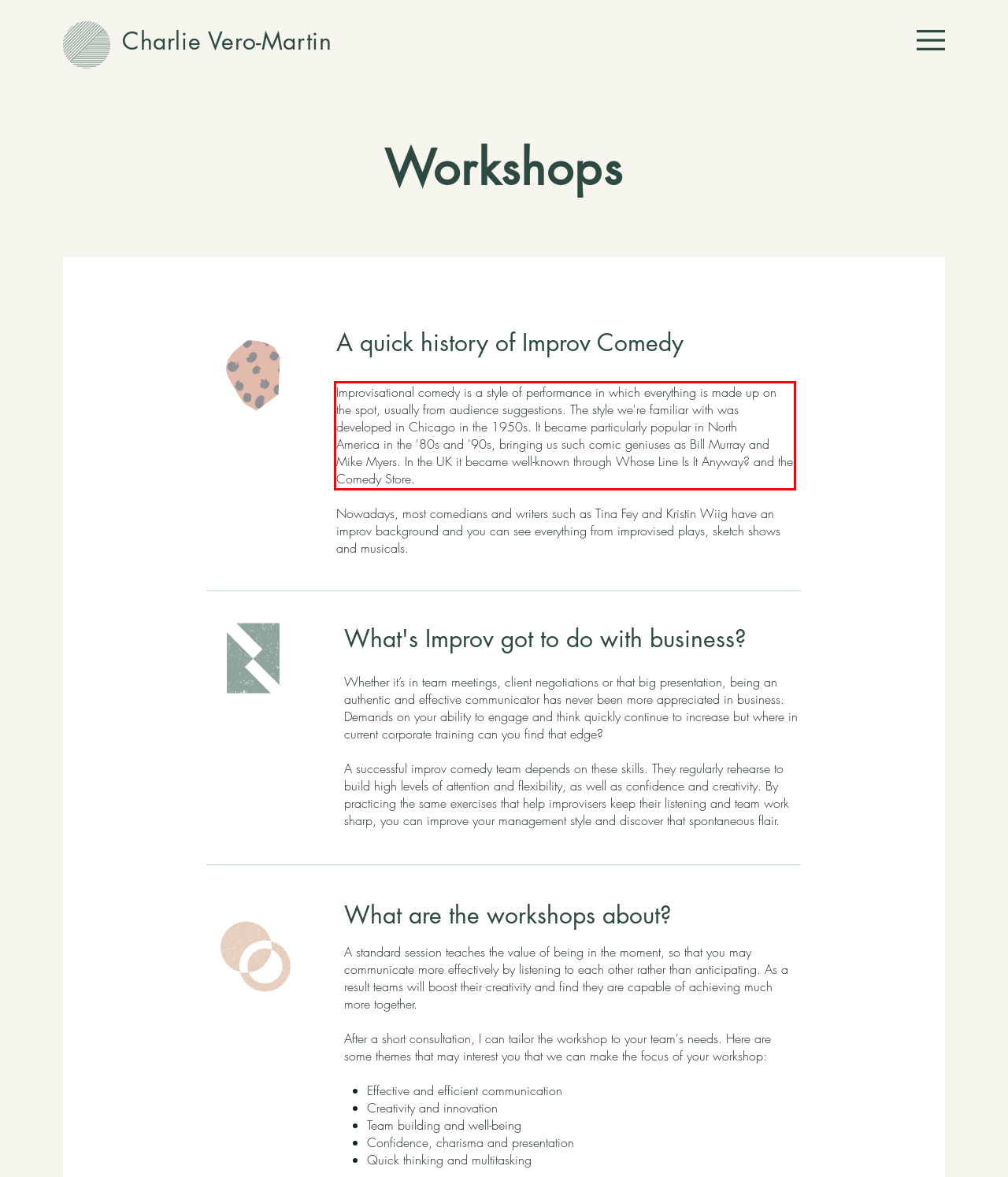Using the provided webpage screenshot, identify and read the text within the red rectangle bounding box.

Improvisational comedy is a style of performance in which everything is made up on the spot, usually from audience suggestions. The style we're familiar with was developed in Chicago in the 1950s. It became particularly popular in North America in the '80s and '90s, bringing us such comic geniuses as Bill Murray and Mike Myers. In the UK it became well-known through Whose Line Is It Anyway? and the Comedy Store.